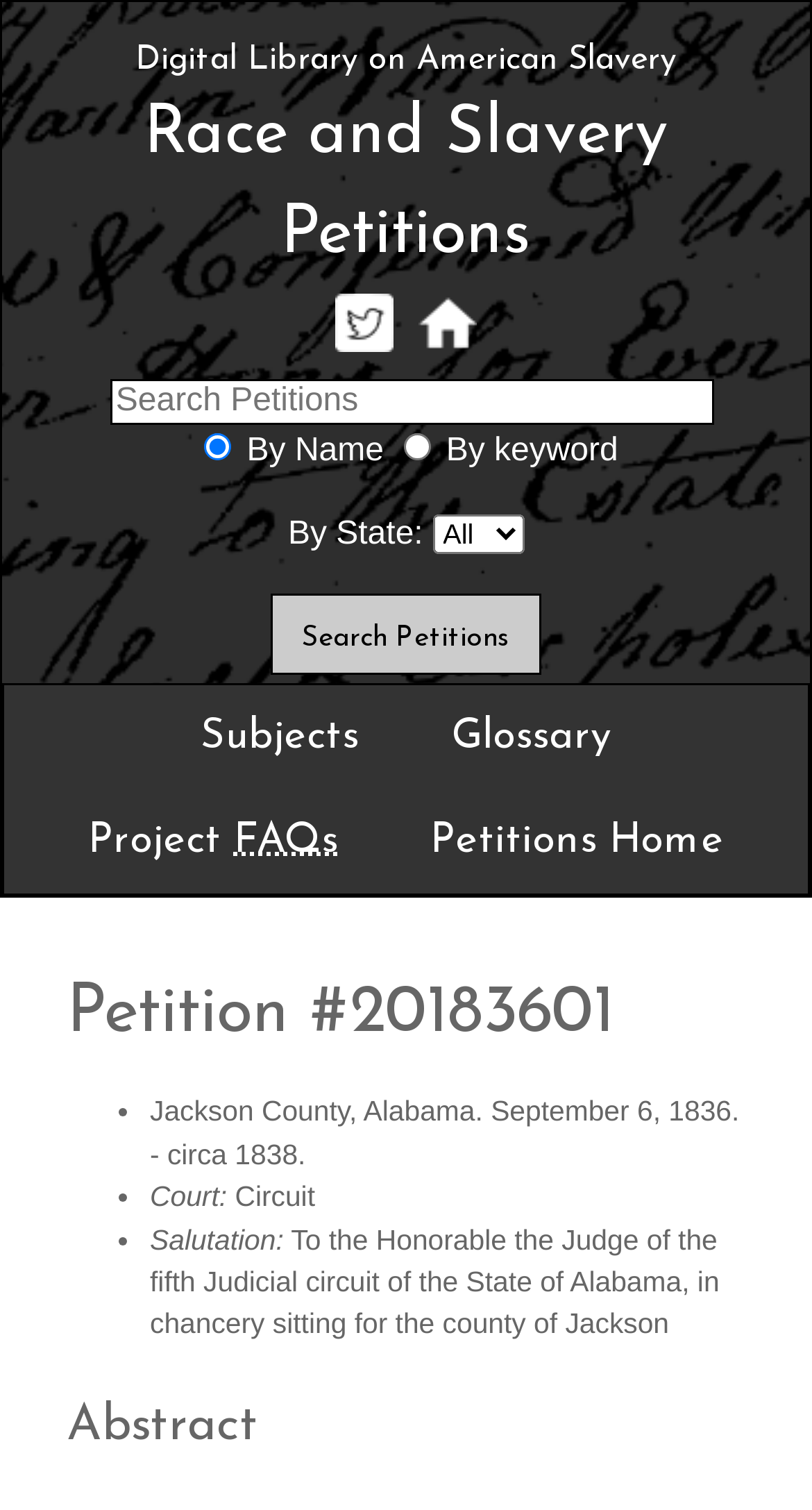Use a single word or phrase to answer the question:
What is the title of the first petition?

Petition #20183601